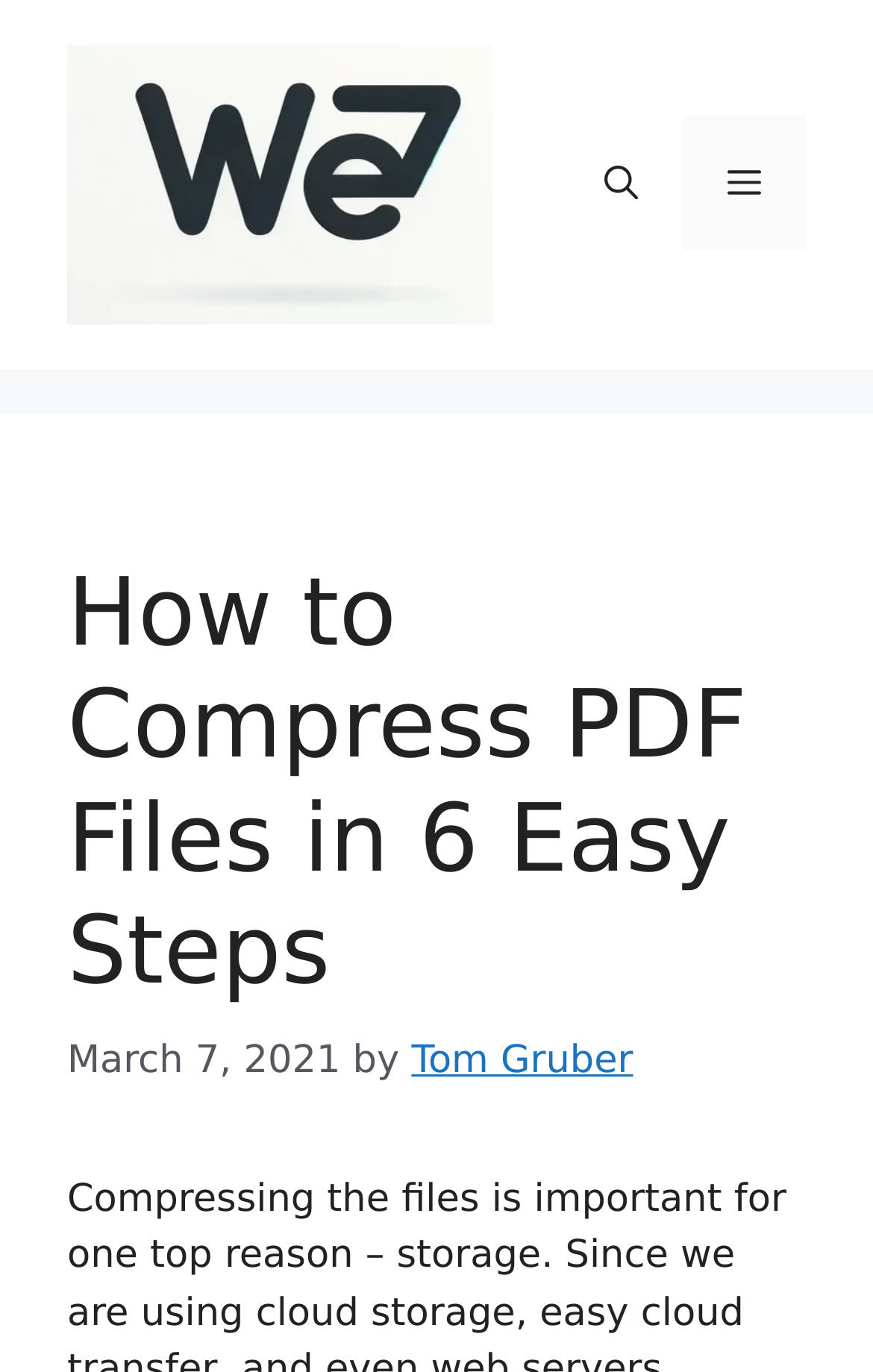Who is the author of the article?
Based on the image, answer the question with a single word or brief phrase.

Tom Gruber